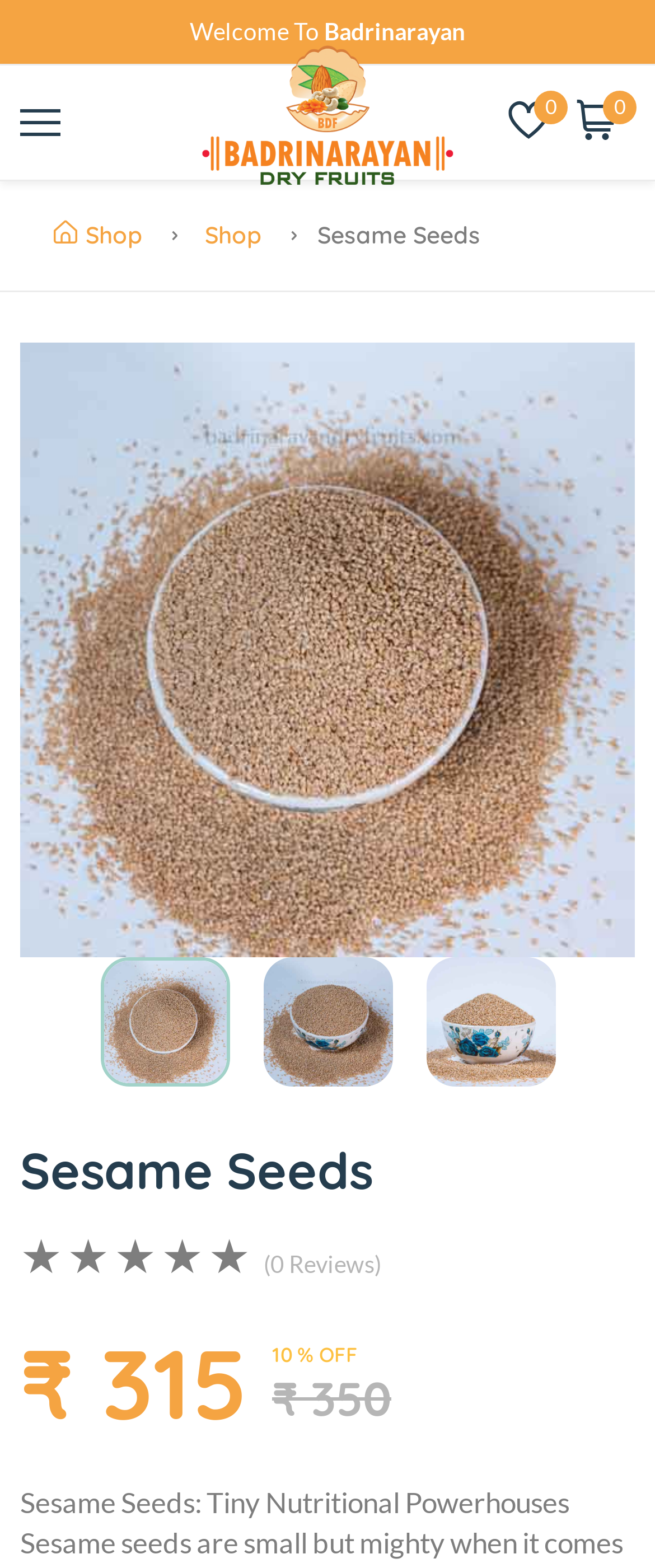Please identify the bounding box coordinates of the element I should click to complete this instruction: 'Shop now'. The coordinates should be given as four float numbers between 0 and 1, like this: [left, top, right, bottom].

[0.082, 0.14, 0.218, 0.16]